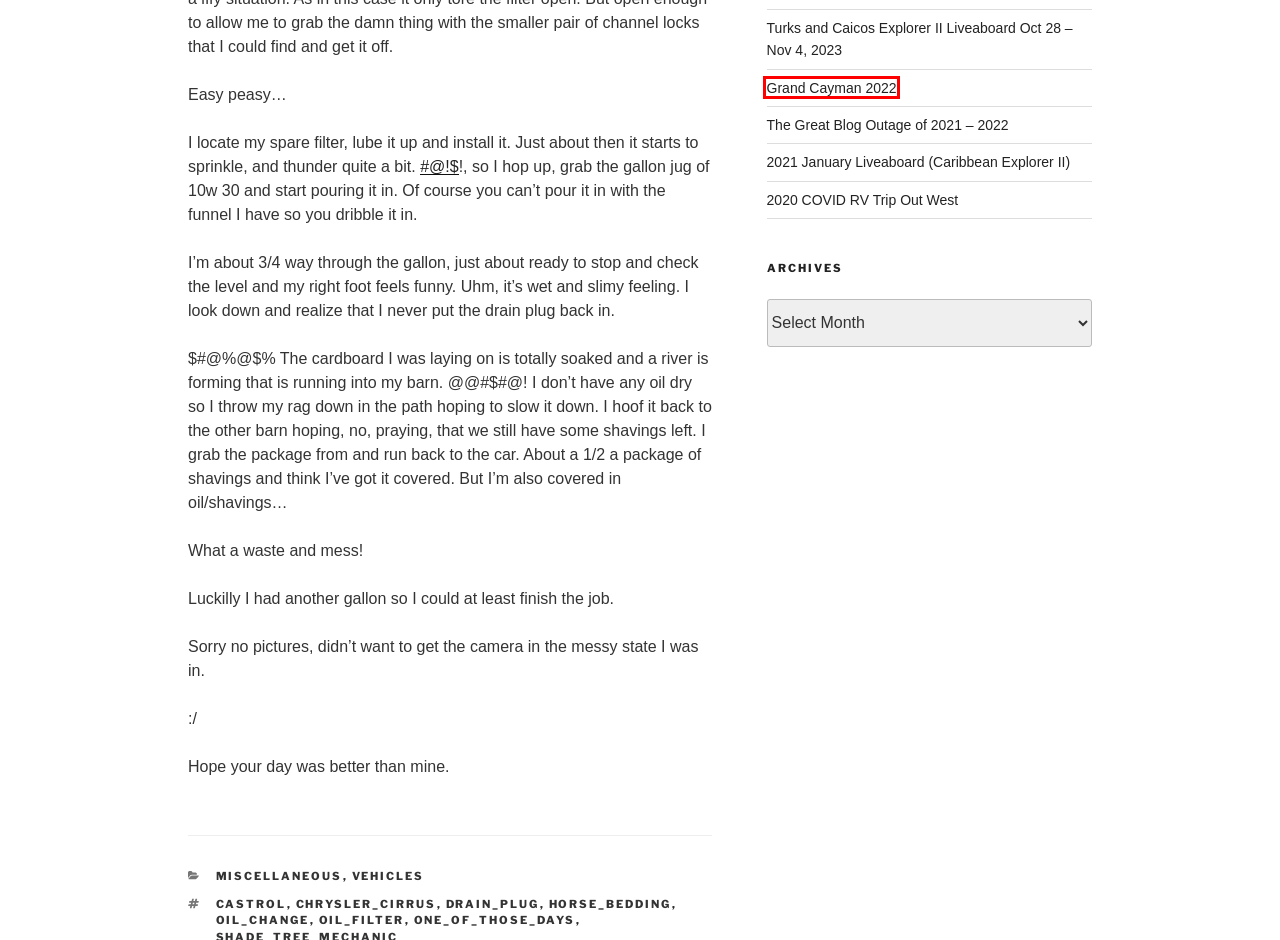Look at the screenshot of a webpage where a red rectangle bounding box is present. Choose the webpage description that best describes the new webpage after clicking the element inside the red bounding box. Here are the candidates:
A. one_of_those_days – Dishers.com
B. Grand Cayman 2022 – Dishers.com
C. 2021 January Liveaboard (Caribbean Explorer II) – Dishers.com
D. The Great Blog Outage of 2021 – 2022 – Dishers.com
E. castrol – Dishers.com
F. Vehicles – Dishers.com
G. horse_bedding – Dishers.com
H. chrysler_cirrus – Dishers.com

B